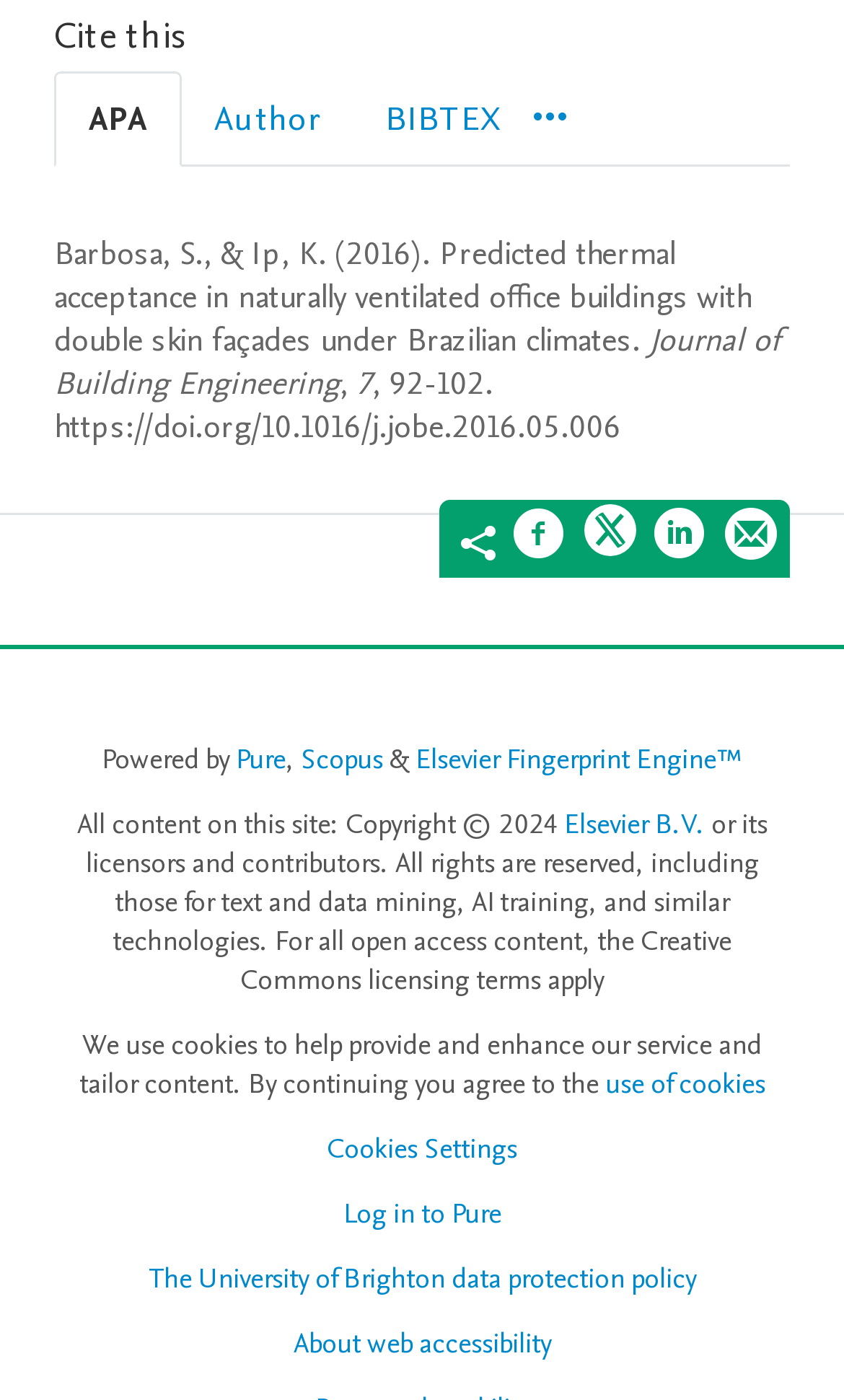Respond with a single word or phrase for the following question: 
What is the copyright year of the content?

2024